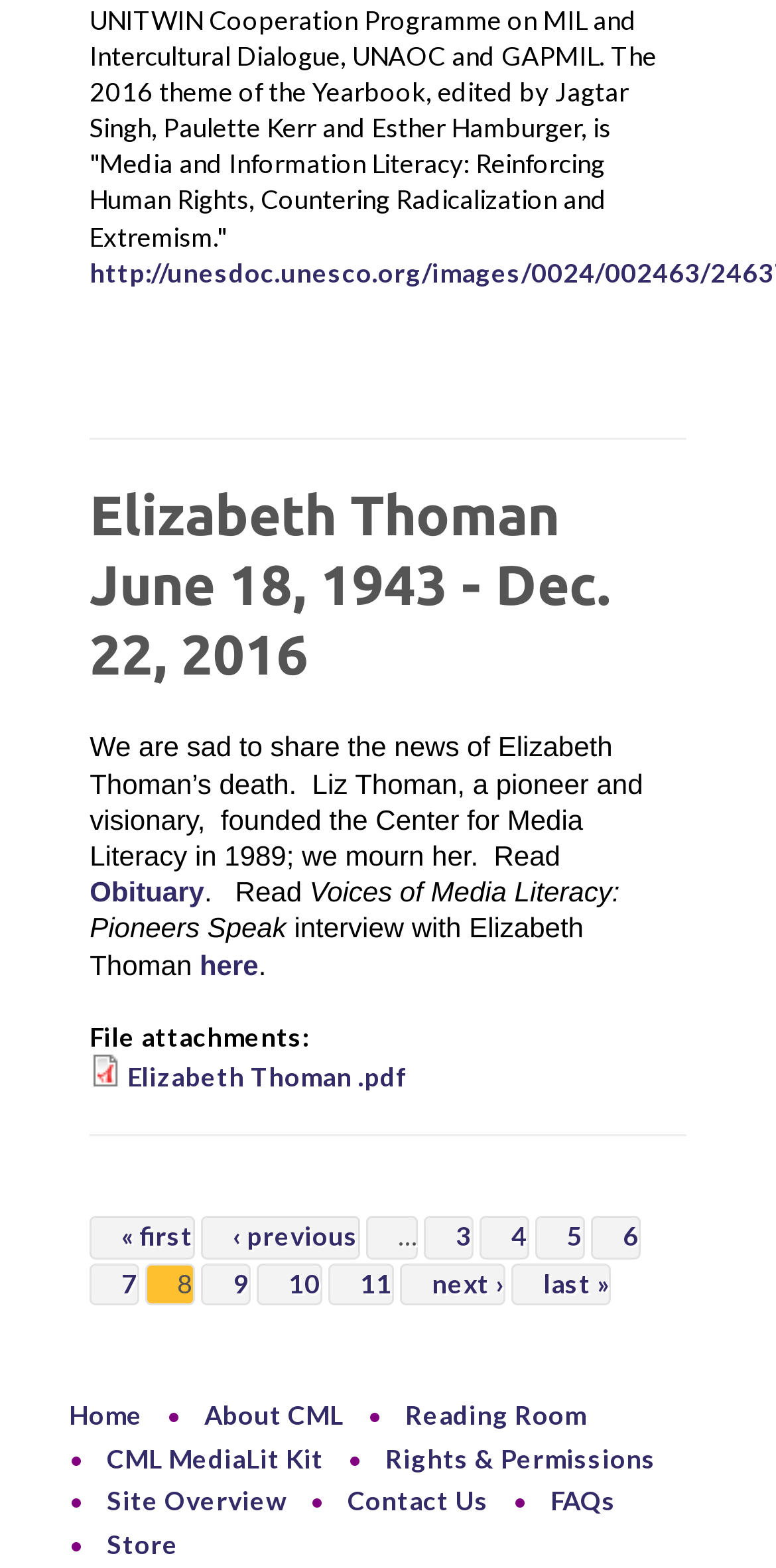What is the name of the project mentioned in the webpage?
Provide a fully detailed and comprehensive answer to the question.

The webpage mentions 'Voices of Media Literacy: Pioneers Speak' in a static text element, which is likely the name of a project or initiative.